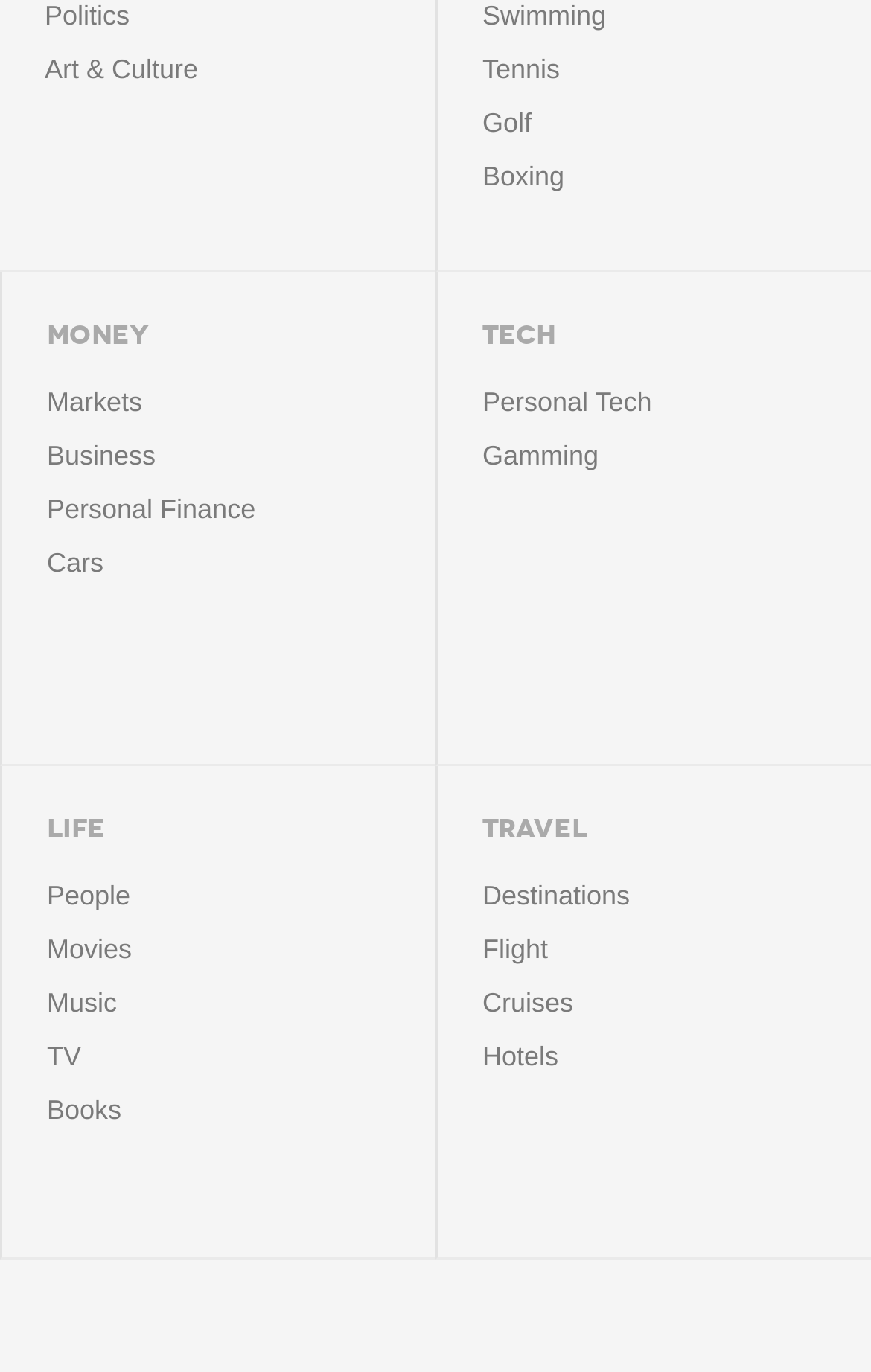What is the first category under TECH?
Answer the question with a detailed explanation, including all necessary information.

I looked at the links under the 'TECH' heading and found that the first one is 'Personal Tech'.